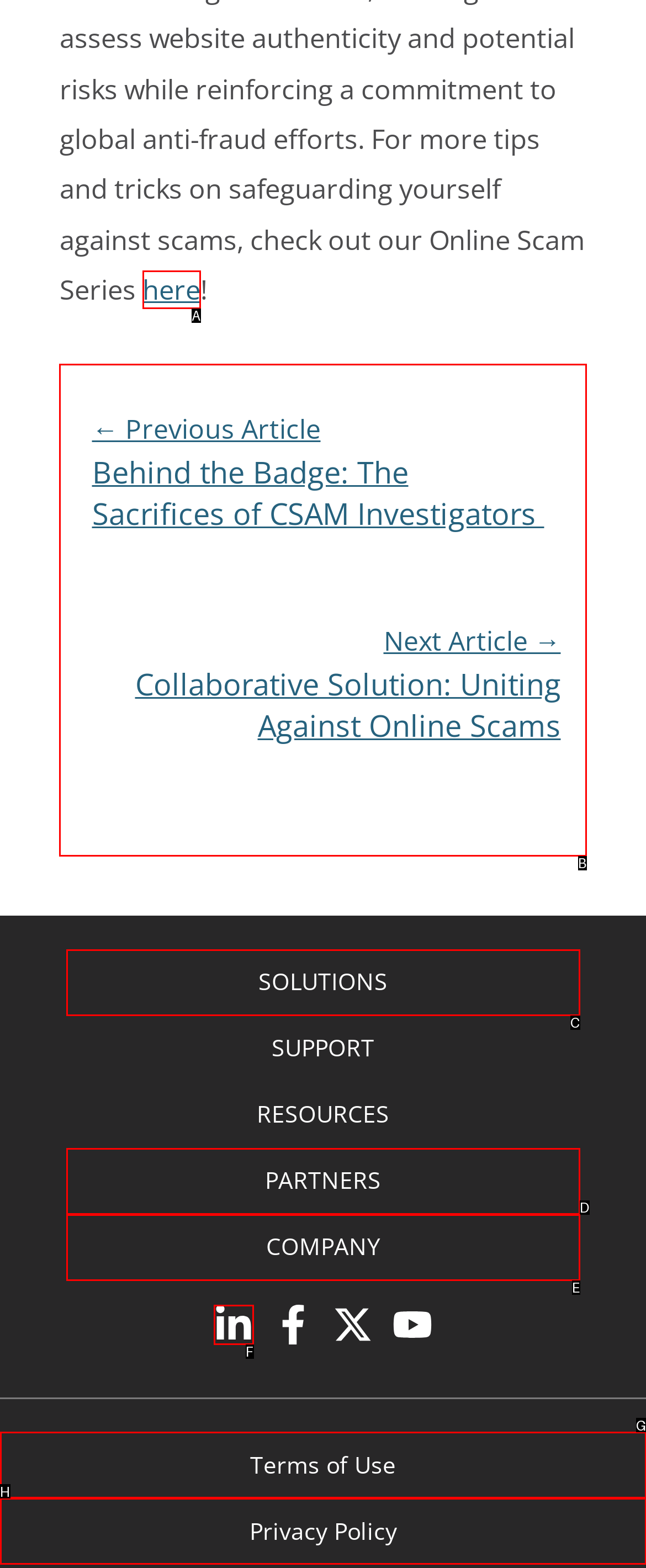Find the option you need to click to complete the following instruction: Click on the 'Posts' navigation
Answer with the corresponding letter from the choices given directly.

B